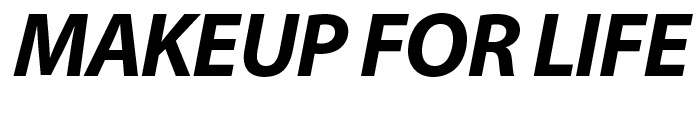Please answer the following question using a single word or phrase: 
What type of font is used in the title?

Stylish